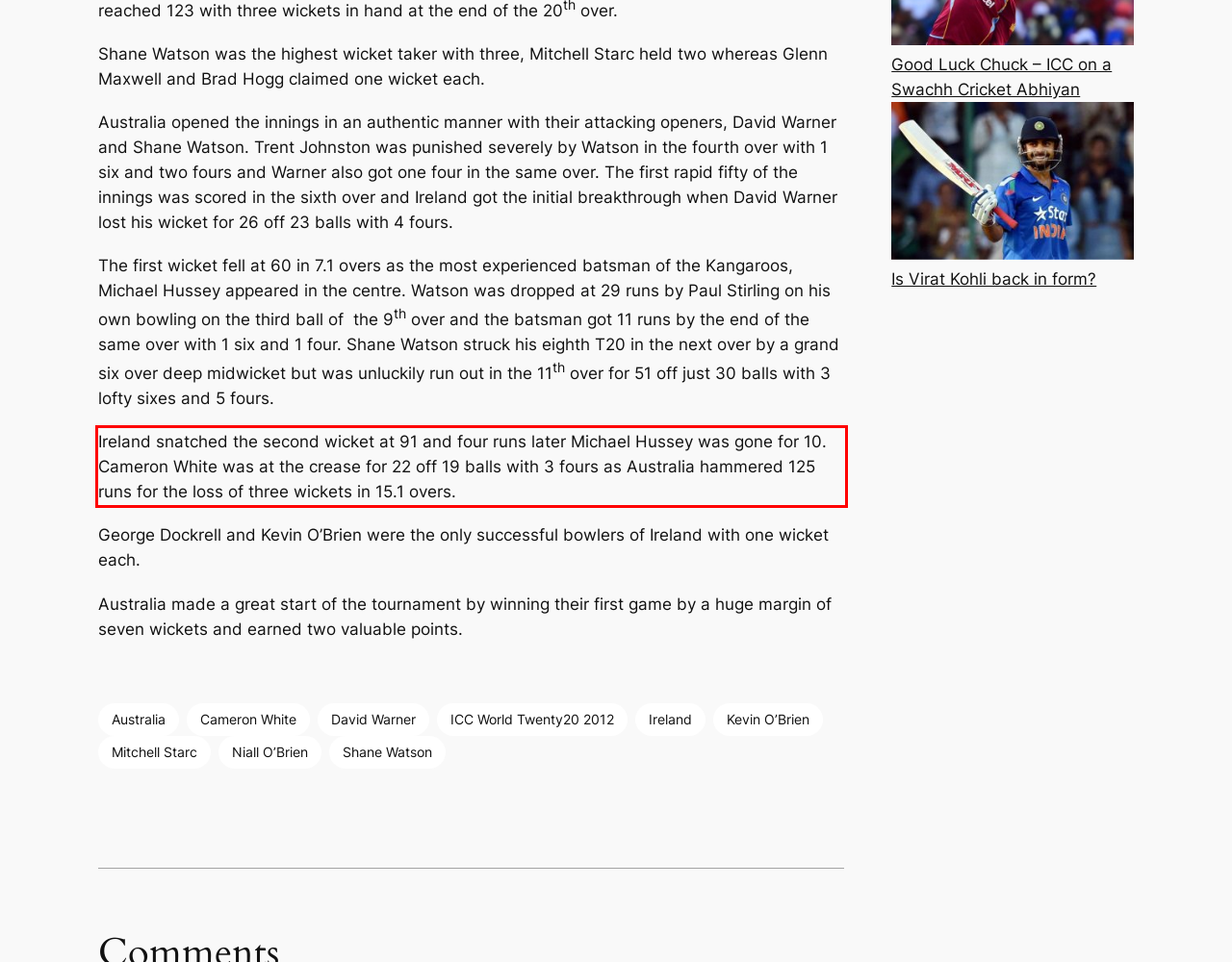Please use OCR to extract the text content from the red bounding box in the provided webpage screenshot.

Ireland snatched the second wicket at 91 and four runs later Michael Hussey was gone for 10. Cameron White was at the crease for 22 off 19 balls with 3 fours as Australia hammered 125 runs for the loss of three wickets in 15.1 overs.